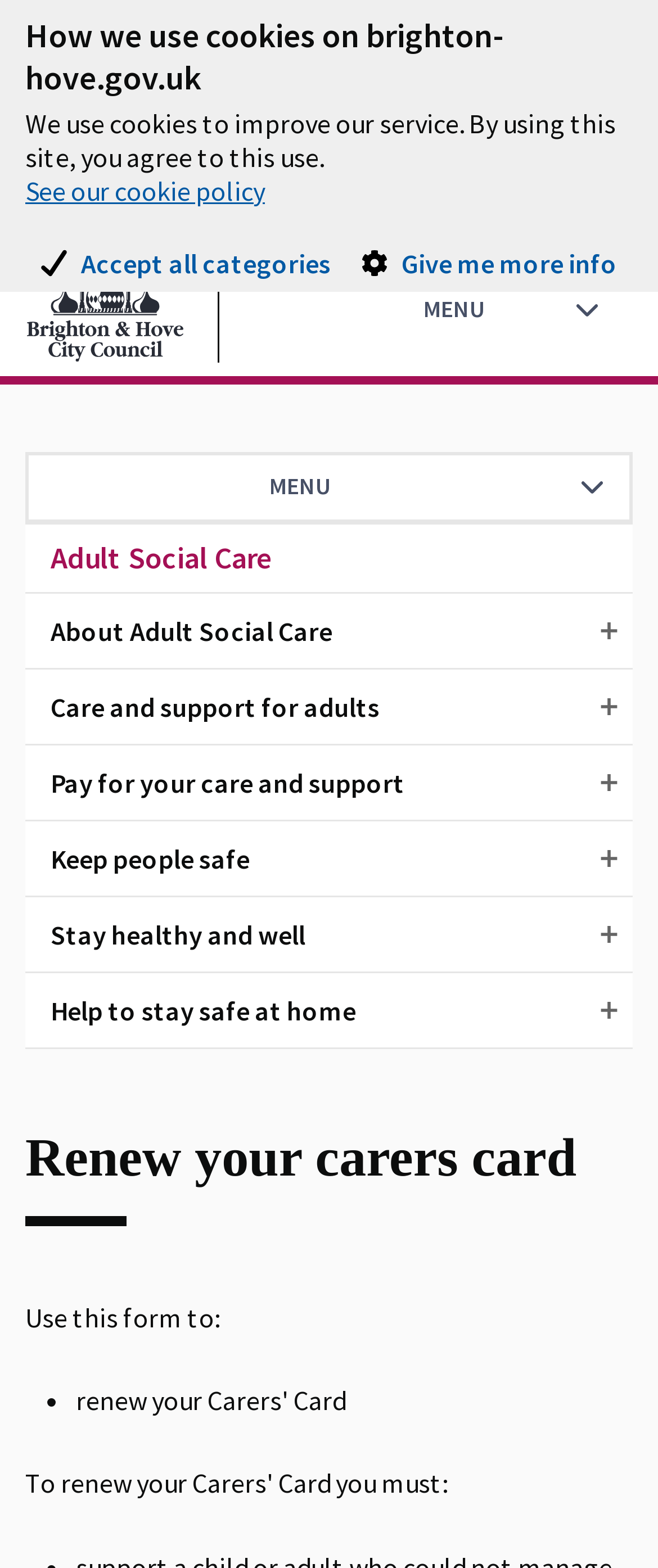Identify the bounding box coordinates for the element you need to click to achieve the following task: "Click the 'Adult Social Care' link". The coordinates must be four float values ranging from 0 to 1, formatted as [left, top, right, bottom].

[0.038, 0.333, 0.962, 0.379]